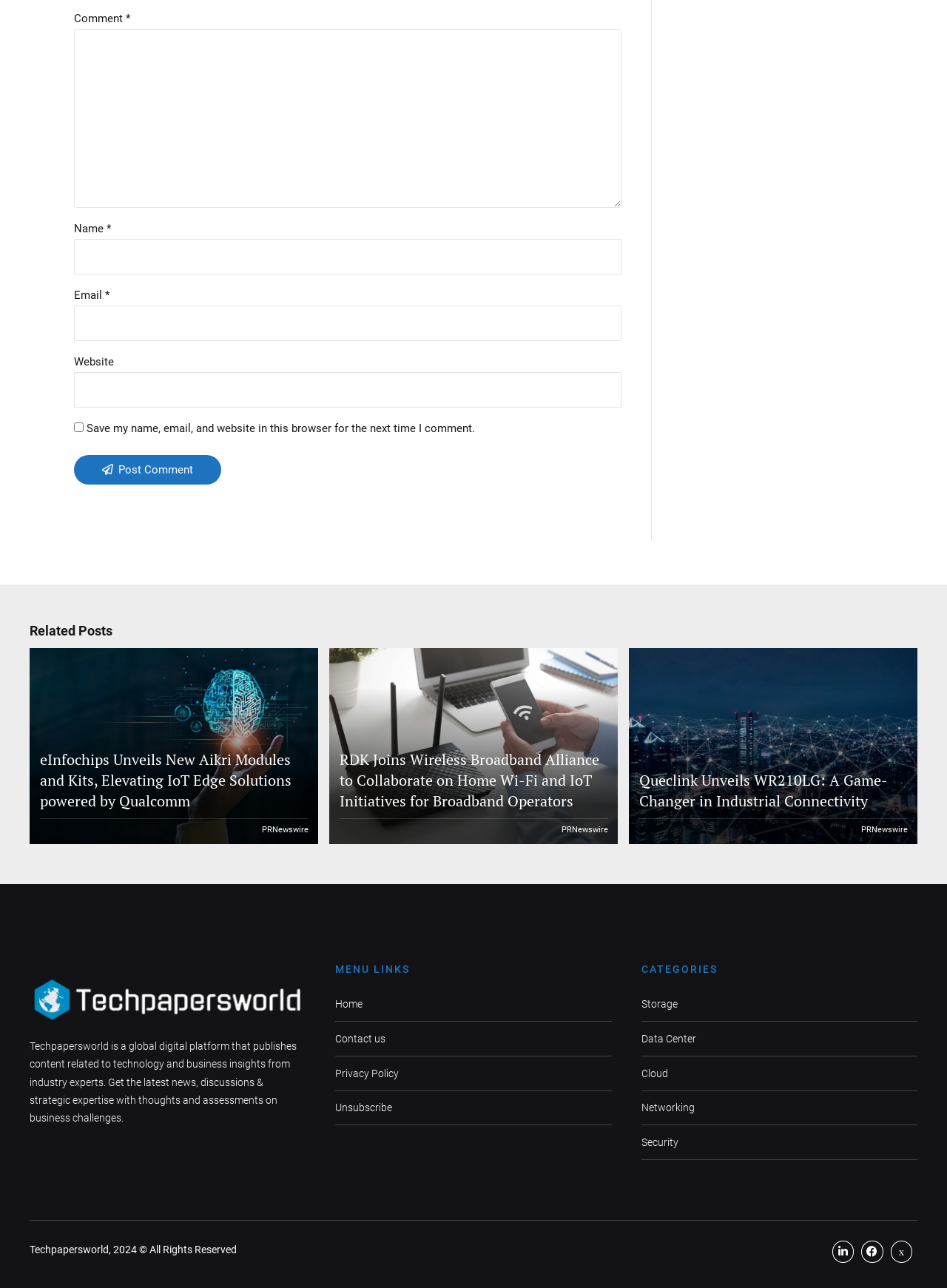How many menu links are there?
Using the visual information, answer the question in a single word or phrase.

5